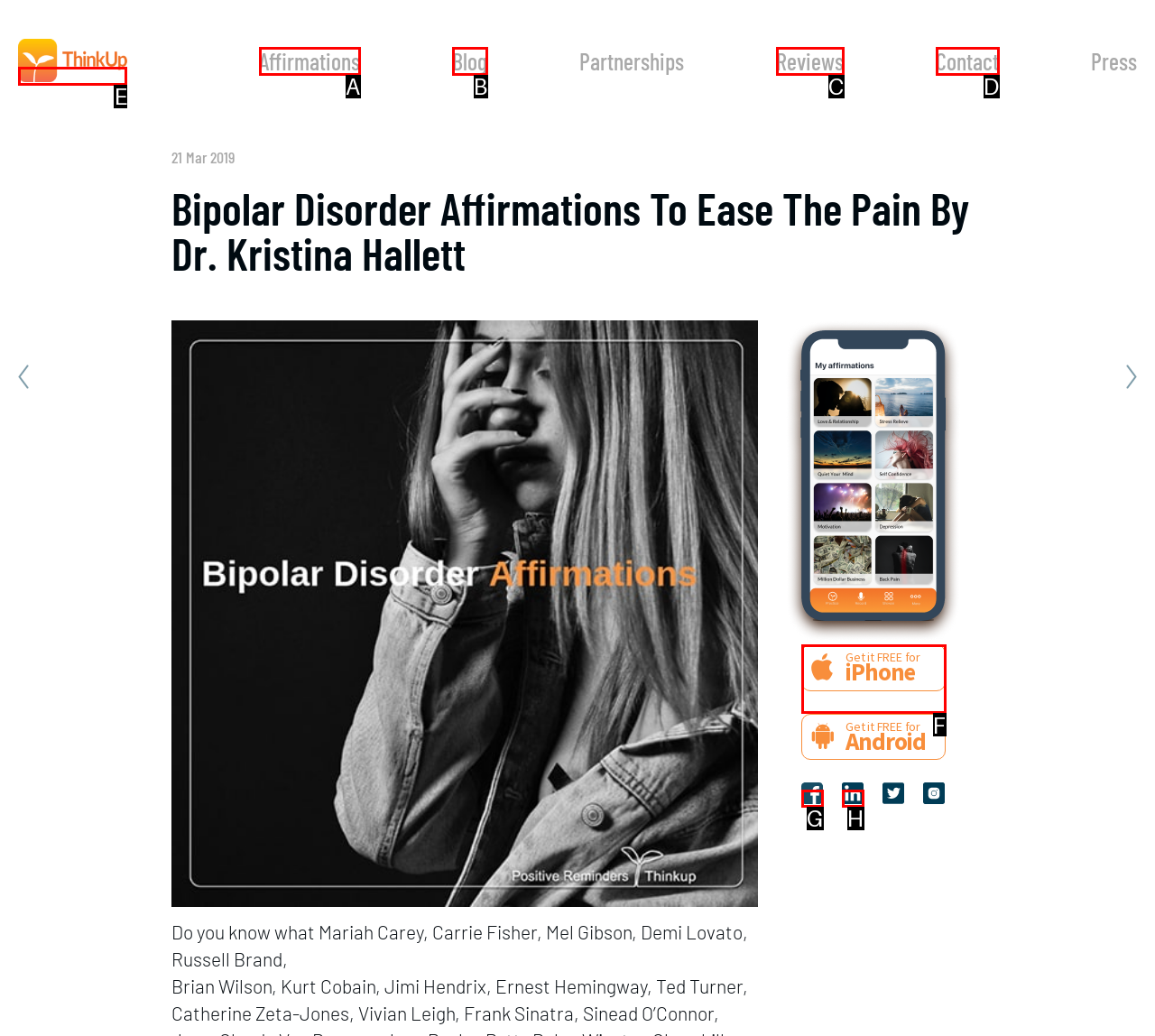Select the appropriate HTML element that needs to be clicked to finish the task: Click the logo
Reply with the letter of the chosen option.

E